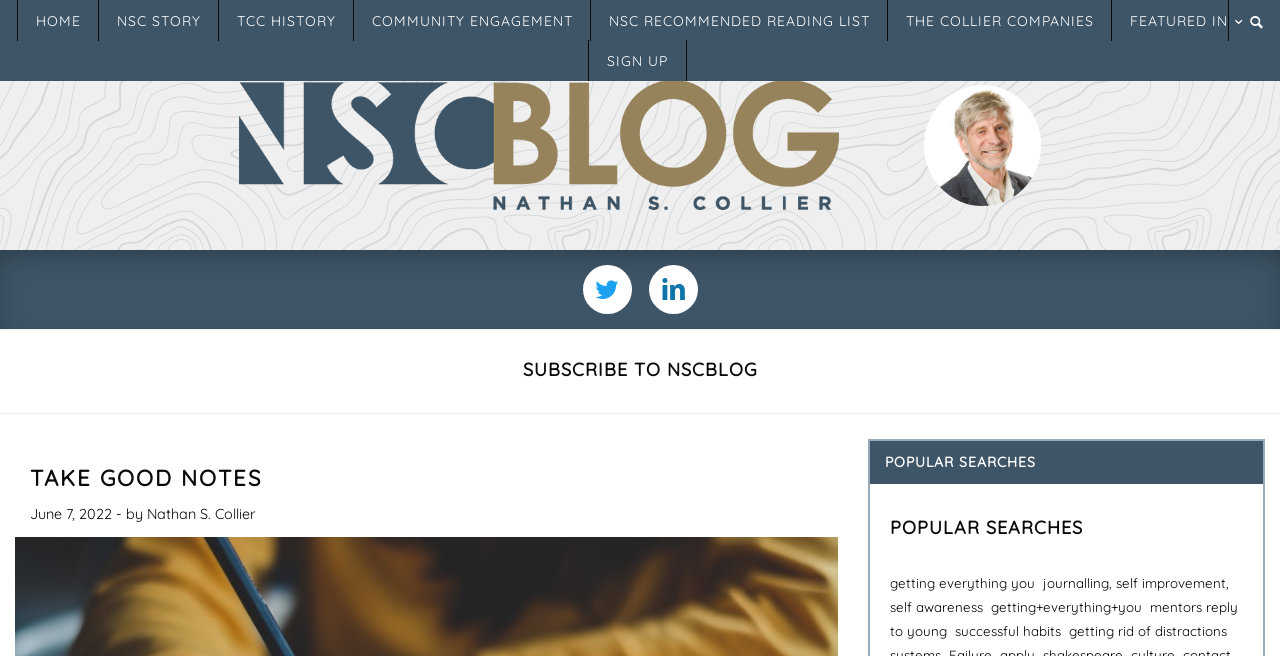Elaborate on the information and visuals displayed on the webpage.

The webpage is titled "Take Good Notes – NSC Blog" and appears to be a blog or article-based website. At the top, there is a navigation menu with 7 links: "HOME", "NSC STORY", "TCC HISTORY", "COMMUNITY ENGAGEMENT", "NSC RECOMMENDED READING LIST", "THE COLLIER COMPANIES", and "FEATURED IN". These links are positioned horizontally across the top of the page.

Below the navigation menu, there is a search bar with a placeholder text "Type and search..." and a search icon on the right side. To the left of the search bar, there is a "SIGN UP" link.

The main content area of the page features a large header section with the blog's title "NSCBlog Nathan S. Collier" and two images, one of which is the blog's logo. Below the header, there is an article section with a "SUBSCRIBE TO NSCBLOG" heading.

The article section is divided into several parts. The first part has a heading "TAKE GOOD NOTES" and a date "June 7, 2022 - by Nathan S. Collier". The second part has a heading "POPULAR SEARCHES" and lists several popular search terms, including "getting everything you", "journalling, self improvement, self awareness", "getting+everything+you", "mentors reply to young", "successful habits", and "getting rid of distractions". Each search term is a link.

On the top-right corner of the page, there is a social media icon and a search icon.